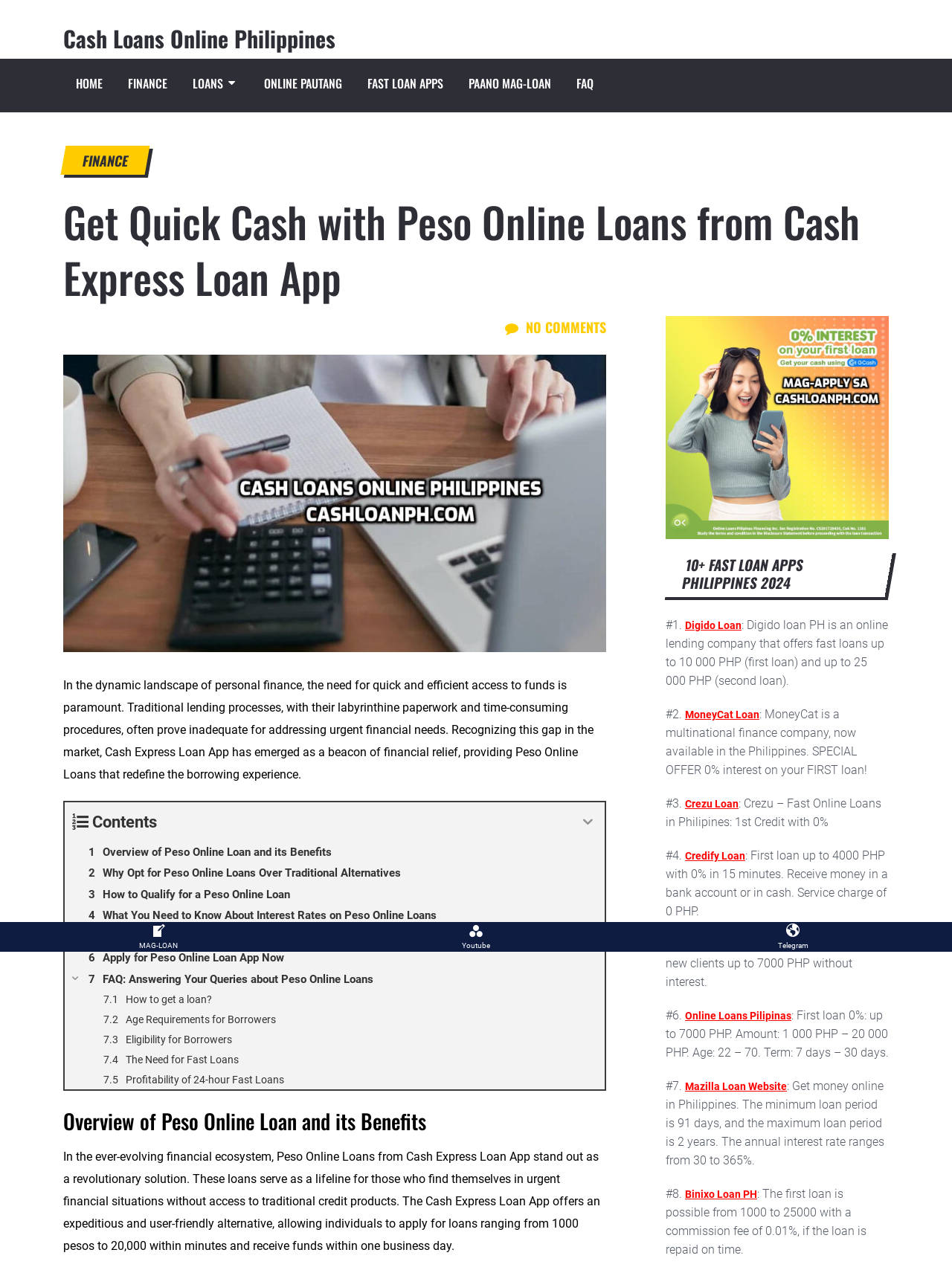Provide the bounding box coordinates of the area you need to click to execute the following instruction: "Click on 'HOME'".

[0.066, 0.046, 0.121, 0.088]